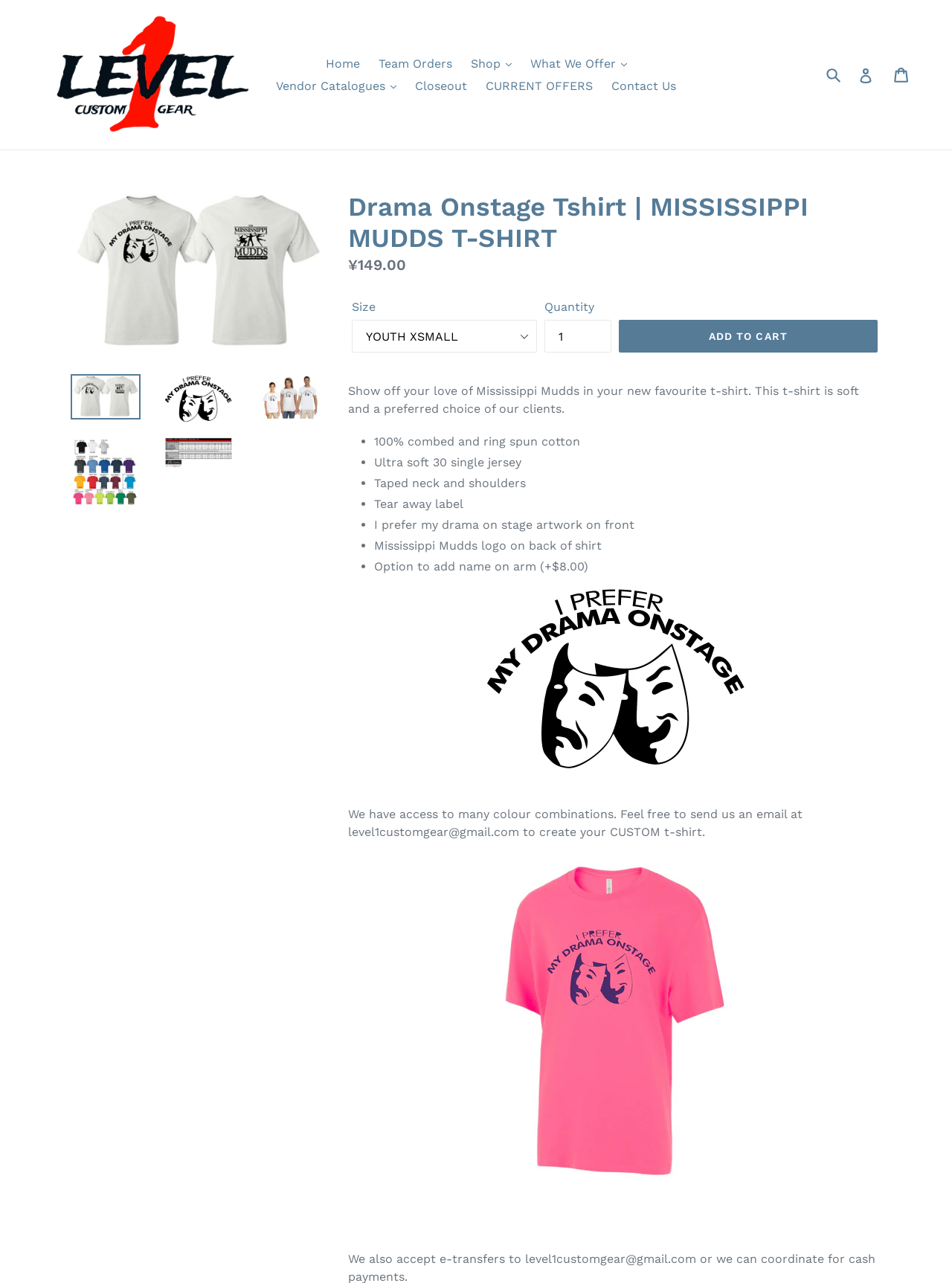What is the type of jersey used in the t-shirt?
Could you answer the question with a detailed and thorough explanation?

I found the type of jersey used in the t-shirt by looking at the ListMarker and StaticText elements that describe the features of the t-shirt. One of the ListMarkers is followed by the StaticText 'Ultra soft 30 single jersey', which indicates the type of jersey used in the t-shirt.